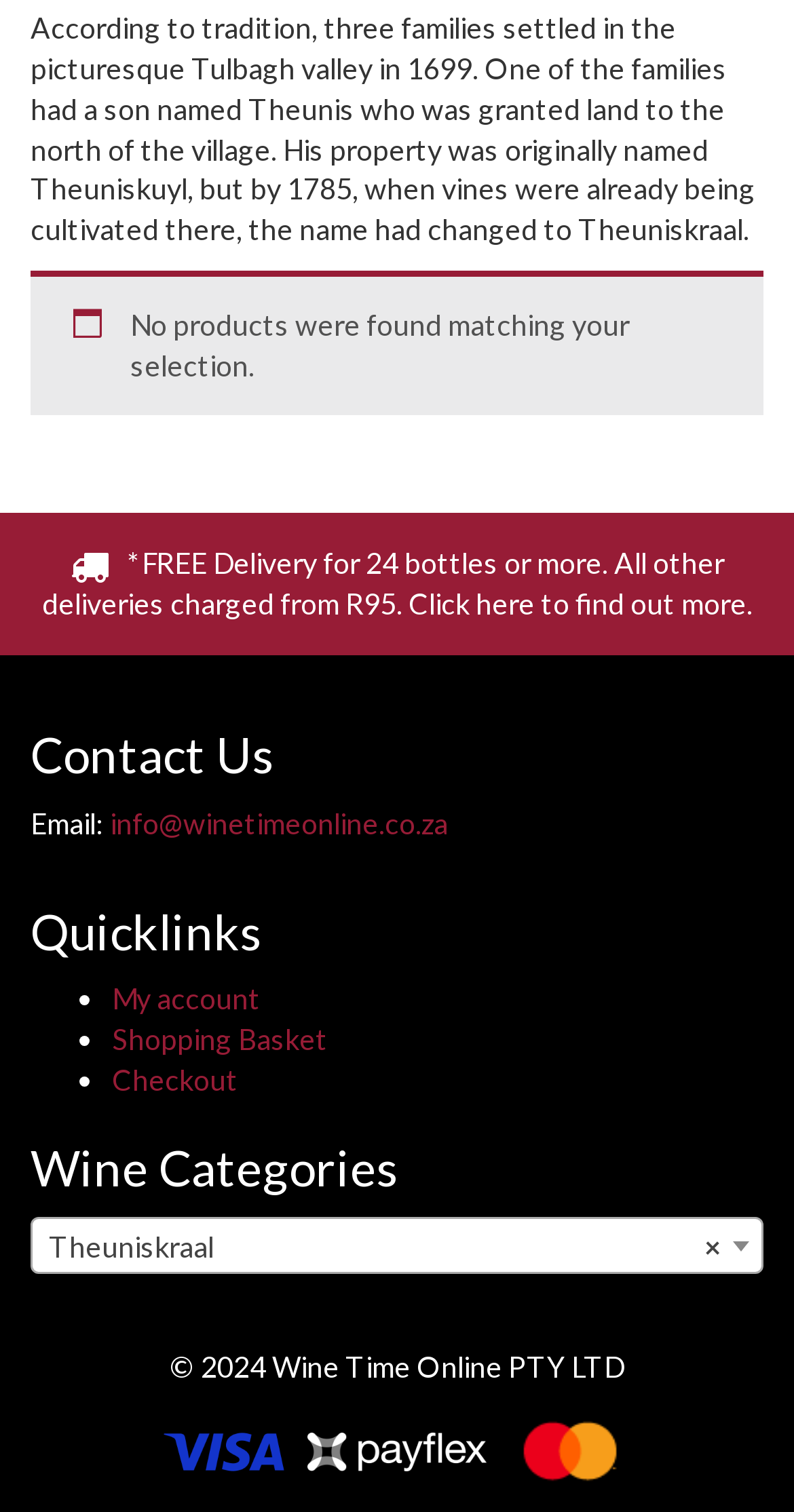Respond with a single word or phrase to the following question: What is the copyright year of Wine Time Online PTY LTD?

2024